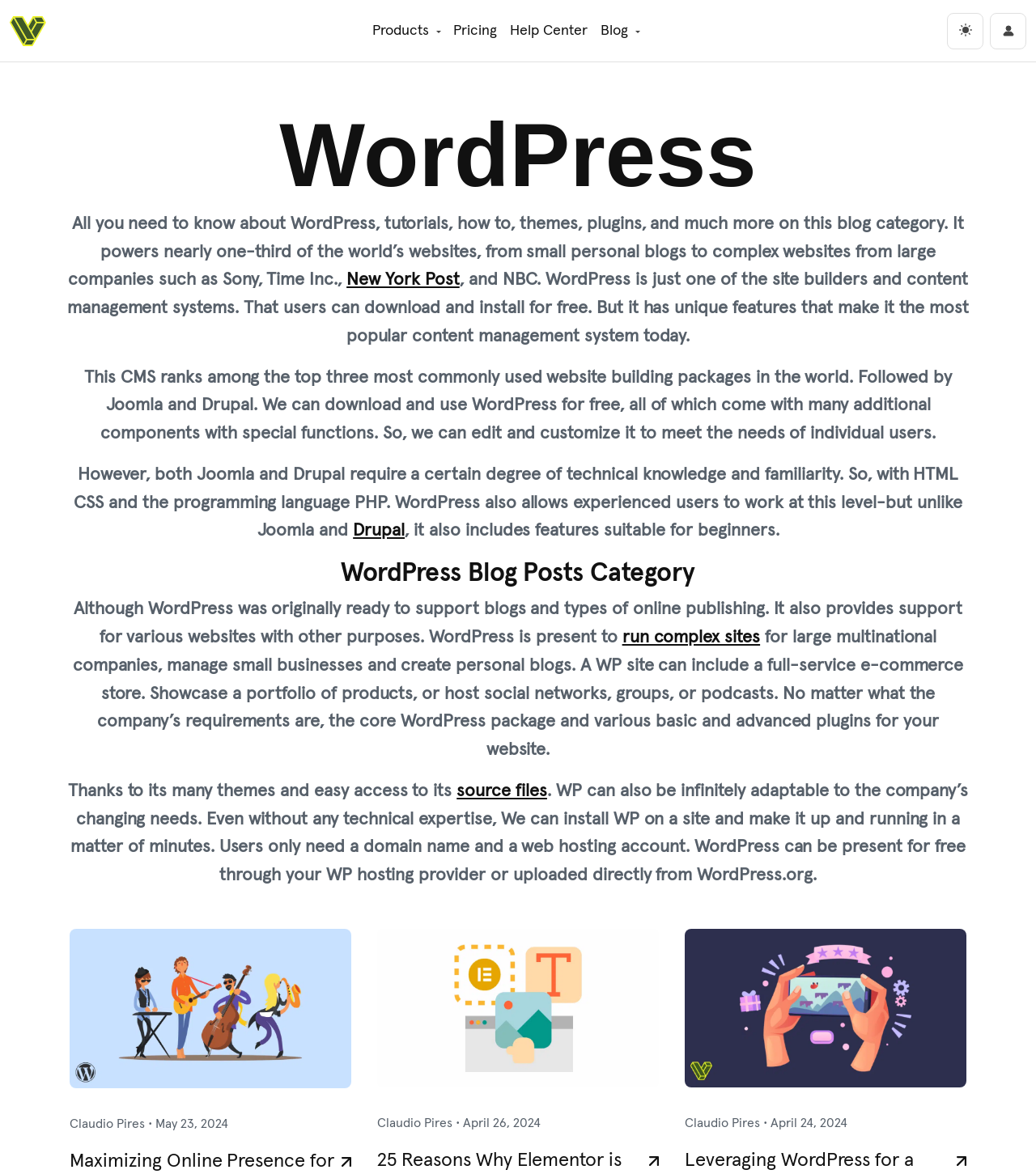Based on the provided description, "aria-label="dark" title="Toggles light & dark"", find the bounding box of the corresponding UI element in the screenshot.

[0.914, 0.011, 0.949, 0.042]